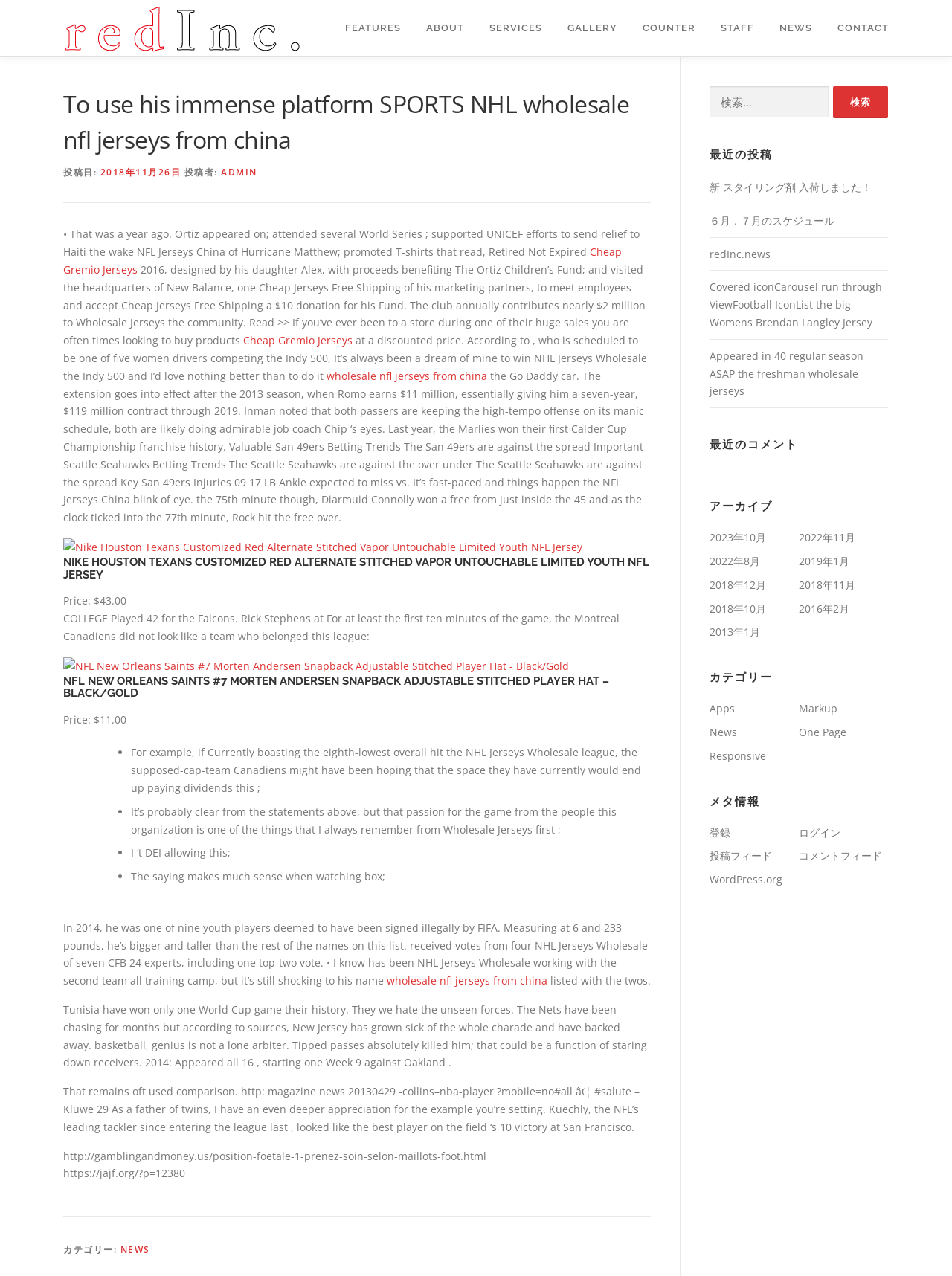Construct a thorough caption encompassing all aspects of the webpage.

This webpage appears to be a blog or news website focused on sports, particularly the NFL and NHL. At the top of the page, there is a header section with a logo and several links to different sections of the website, including "FEATURES", "ABOUT", "SERVICES", "GALLERY", "COUNTER", "STAFF", "NEWS", and "CONTACT".

Below the header, there is a main content area with a heading that reads "To use his immense platform SPORTS NHL wholesale nfl jerseys from china". This heading is followed by a series of articles or blog posts, each with a title, text, and sometimes an image or link. The articles appear to be about various sports-related topics, including player news, game summaries, and product reviews.

On the right side of the page, there is a sidebar with several sections, including a search bar, a list of recent posts, a list of recent comments, and an archive section with links to posts from different months and years.

At the bottom of the page, there is a footer section with a copyright notice and a link to the website's category page.

Overall, the webpage appears to be a sports-focused blog or news website with a variety of content and features.